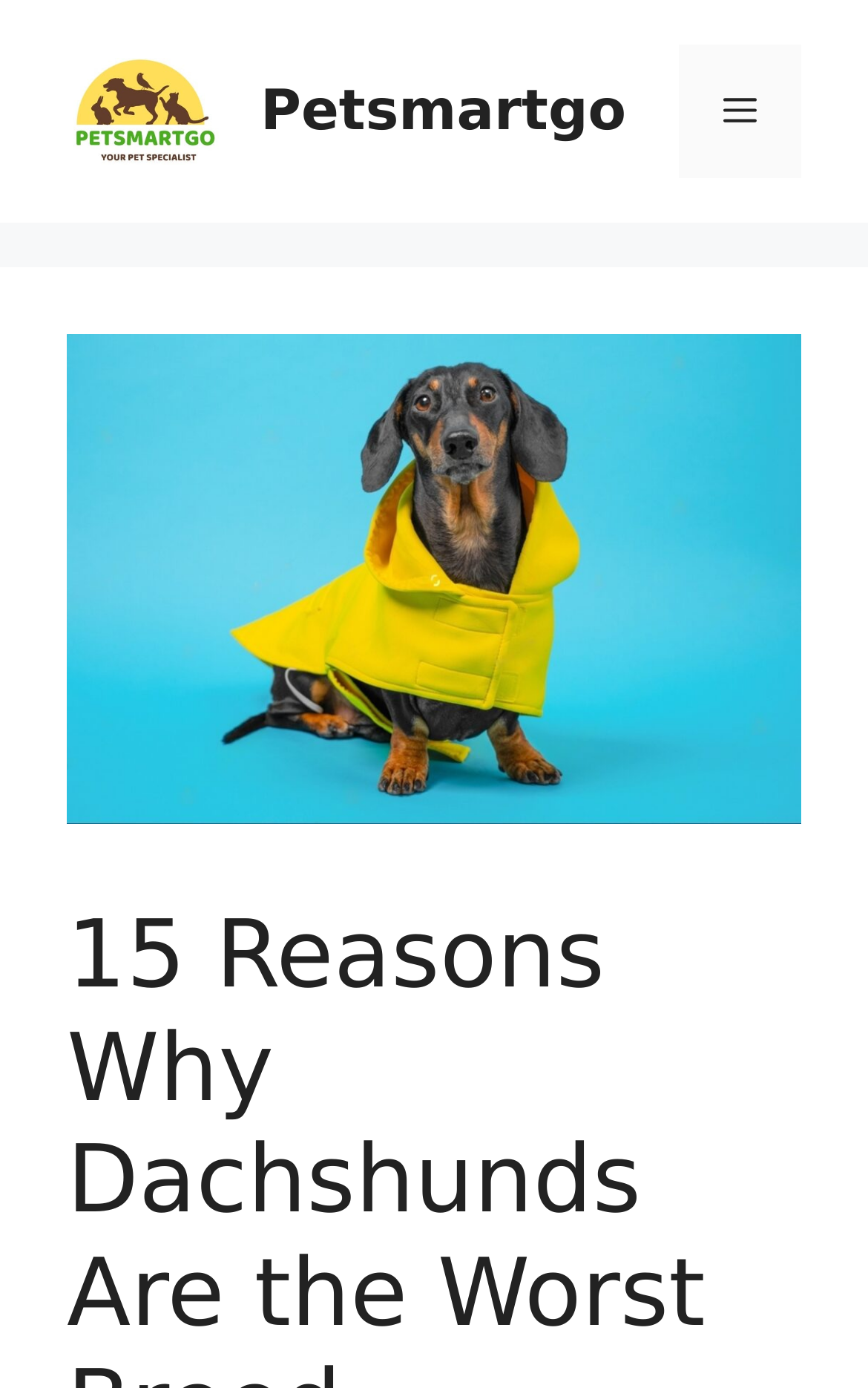What is the topic of the main image?
From the screenshot, provide a brief answer in one word or phrase.

Dachshunds